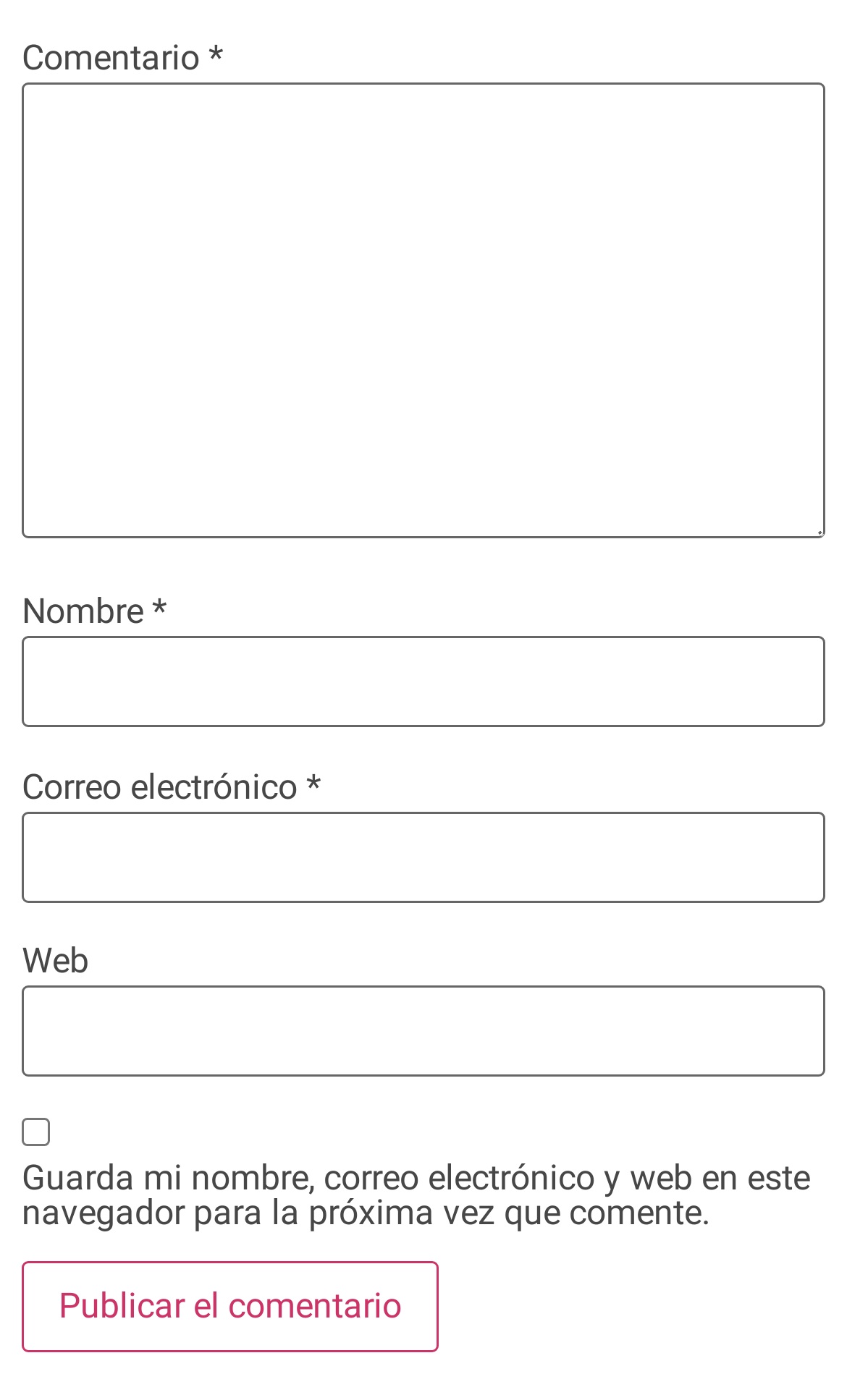Refer to the screenshot and answer the following question in detail:
How many required fields are there?

There are three required fields: 'Comentario', 'Nombre', and 'Correo electrónico', as indicated by the '*' symbol next to each field.